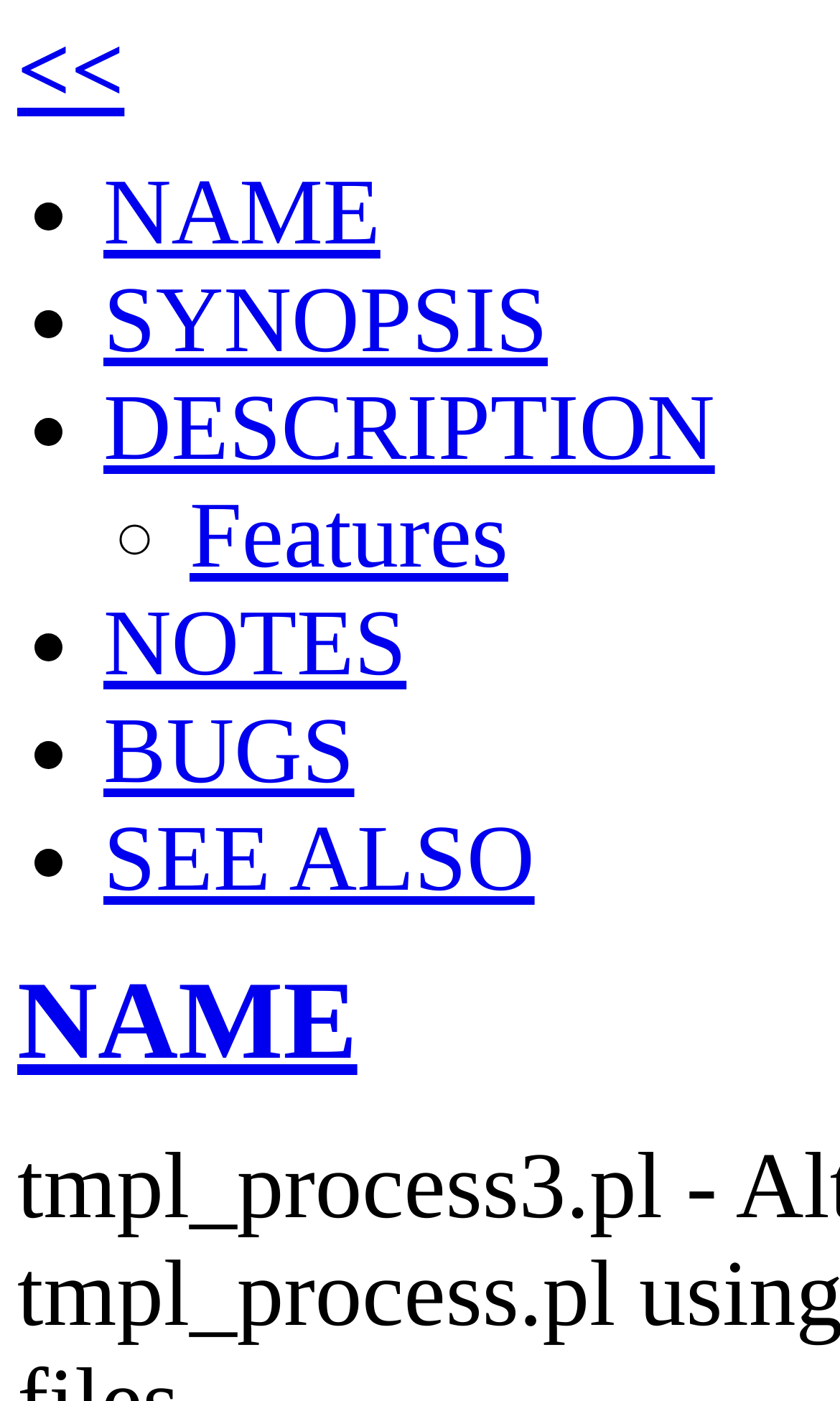Locate the bounding box coordinates of the UI element described by: "CS". Provide the coordinates as four float numbers between 0 and 1, formatted as [left, top, right, bottom].

None